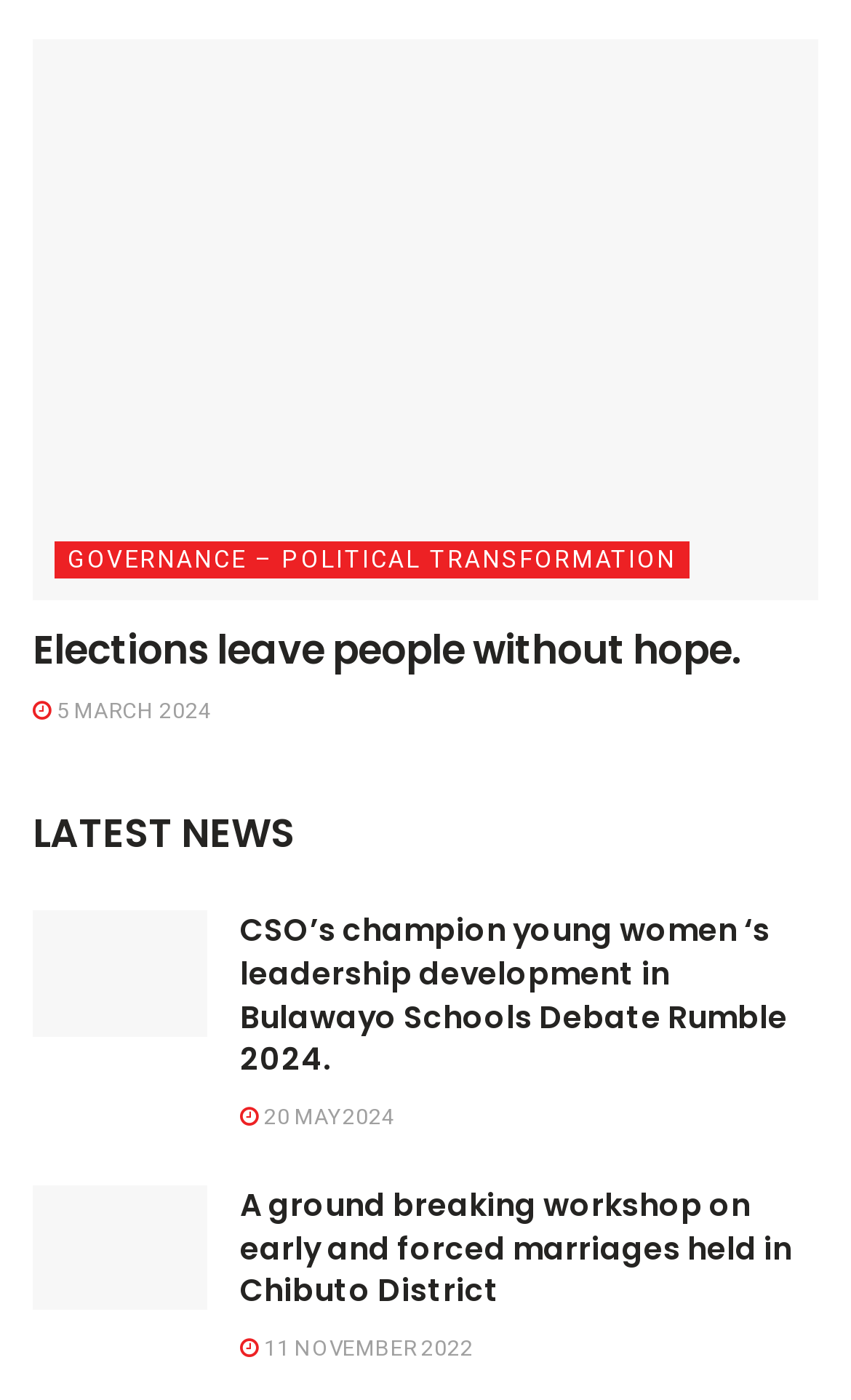Find the bounding box coordinates of the element's region that should be clicked in order to follow the given instruction: "View news about Elections leaving people without hope". The coordinates should consist of four float numbers between 0 and 1, i.e., [left, top, right, bottom].

[0.038, 0.444, 0.962, 0.483]